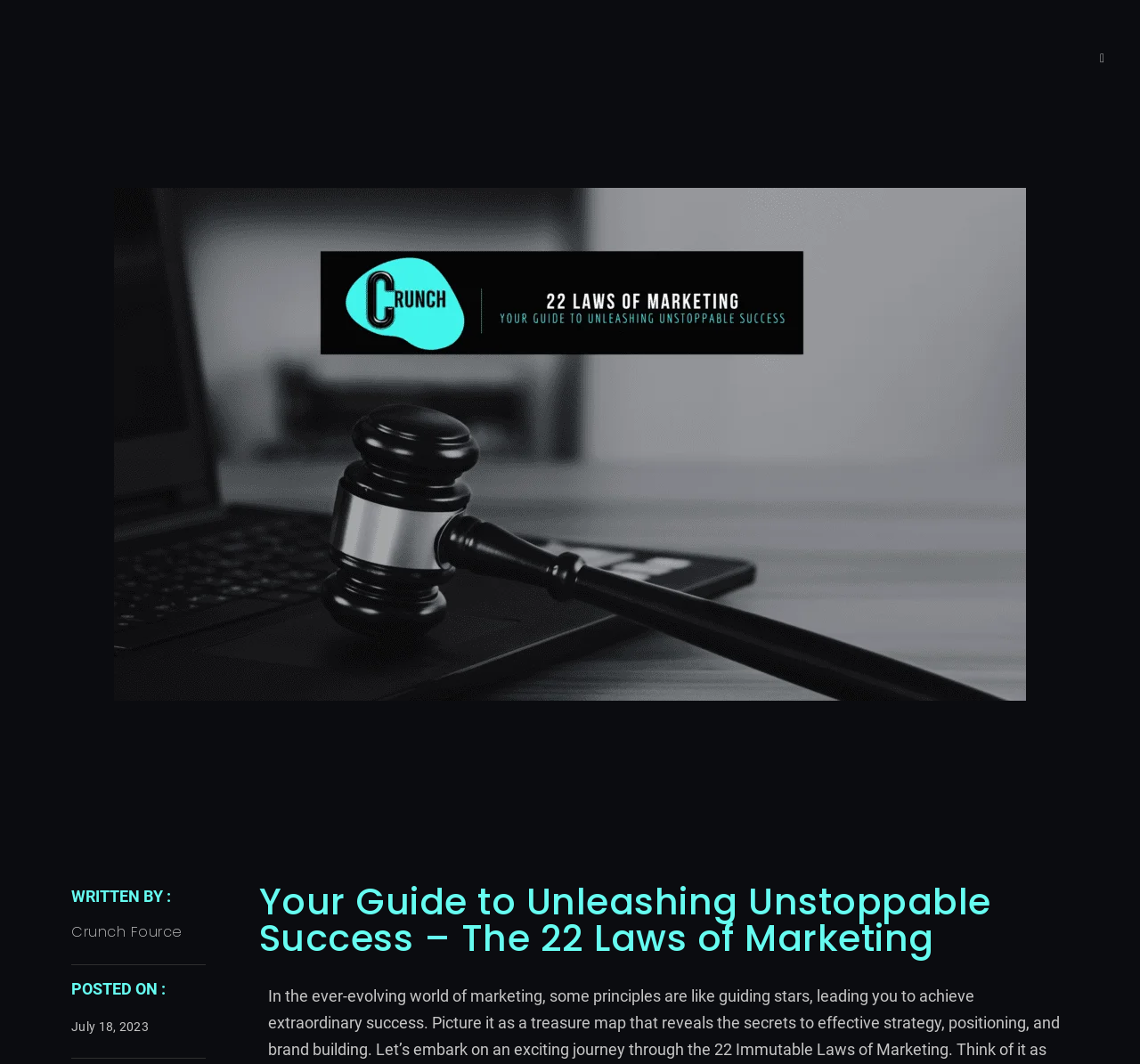Using the image as a reference, answer the following question in as much detail as possible:
What is the format of the date in the posting date?

I found the format of the date by looking at the link element that says 'July 18, 2023', which suggests that the format of the date is Month Day, Year.